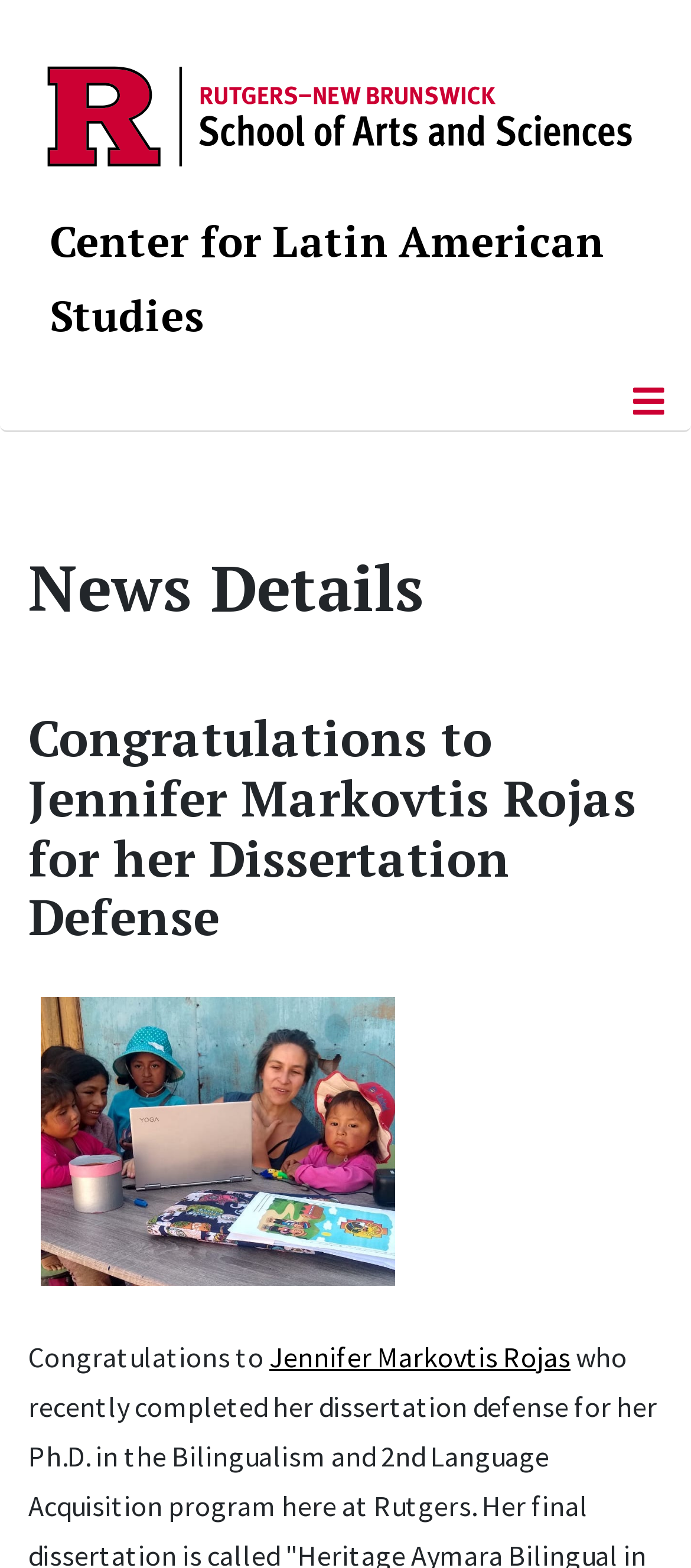What is the logo at the top left corner?
Using the image, elaborate on the answer with as much detail as possible.

The logo at the top left corner is identified as 'RU Logo 2024' based on the image element with bounding box coordinates [0.062, 0.036, 0.921, 0.112] and OCR text 'RU Logo 2024'.